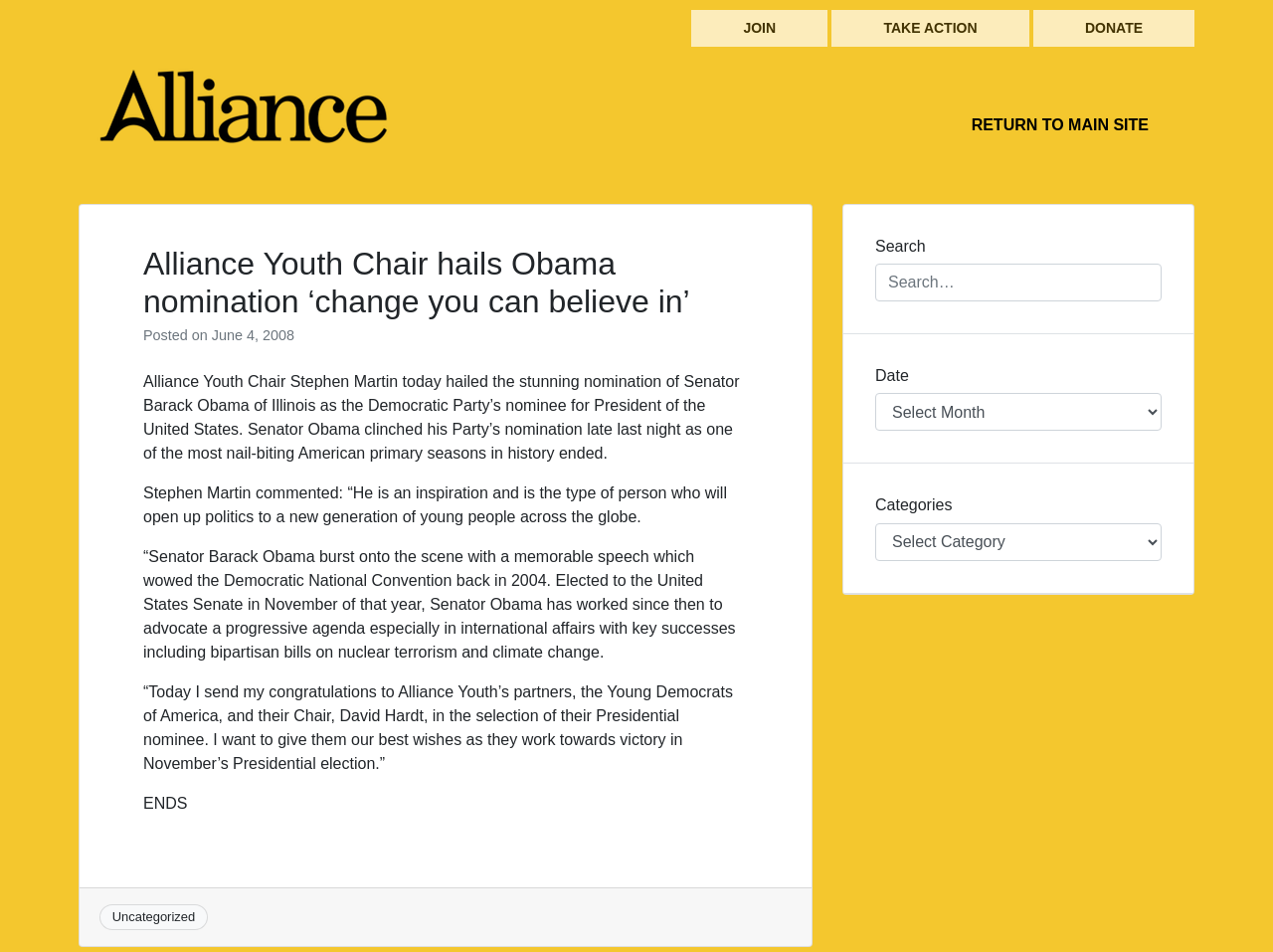Identify the bounding box coordinates of the area you need to click to perform the following instruction: "Click the JOIN link".

[0.543, 0.01, 0.65, 0.049]